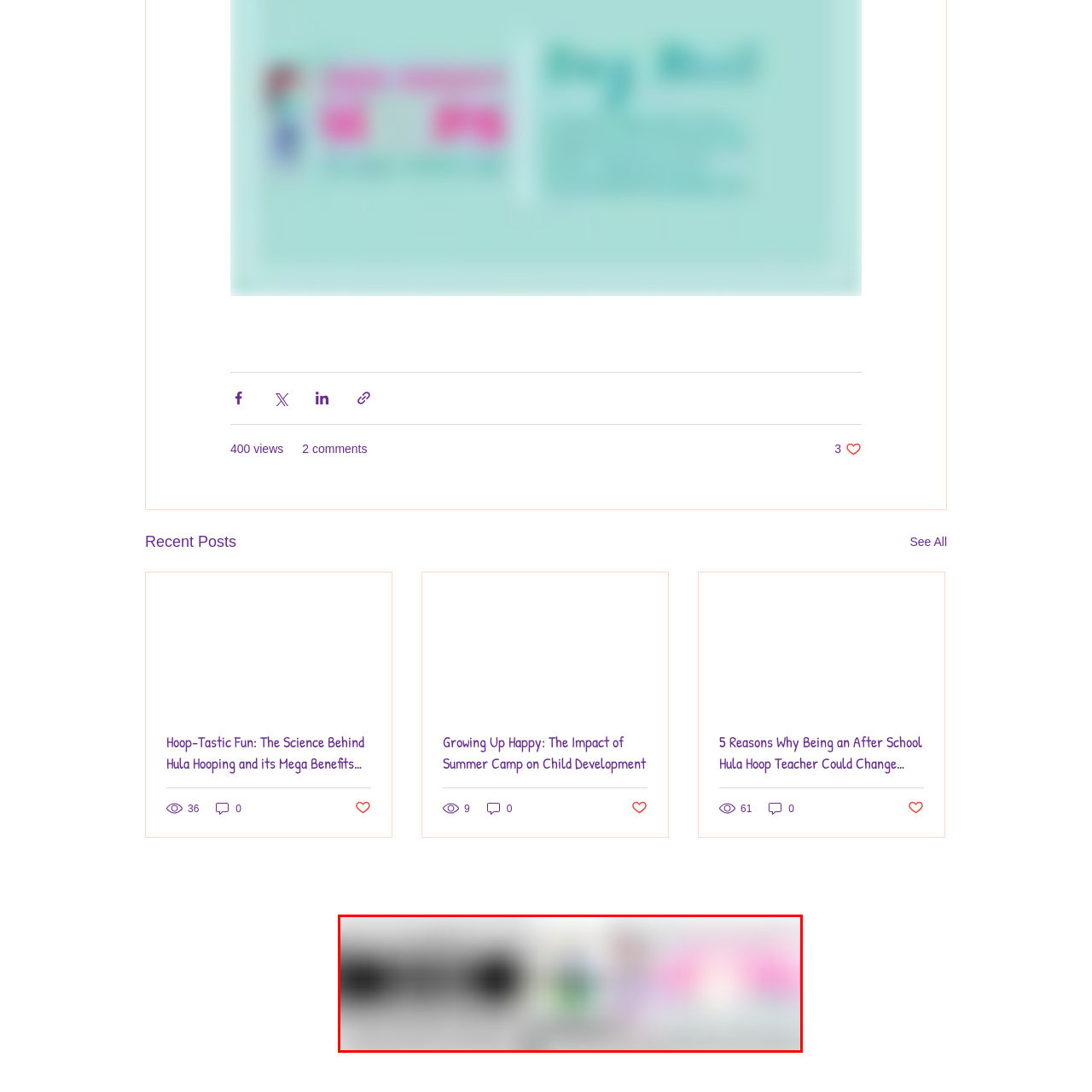What is the dominant theme of the background?
Direct your attention to the highlighted area in the red bounding box of the image and provide a detailed response to the question.

The caption describes the background as 'colorful' and 'vibrant', which implies a playful and lively atmosphere. The theme of 'fun and creativity' is likely associated with hula hooping, which is a recreational activity.